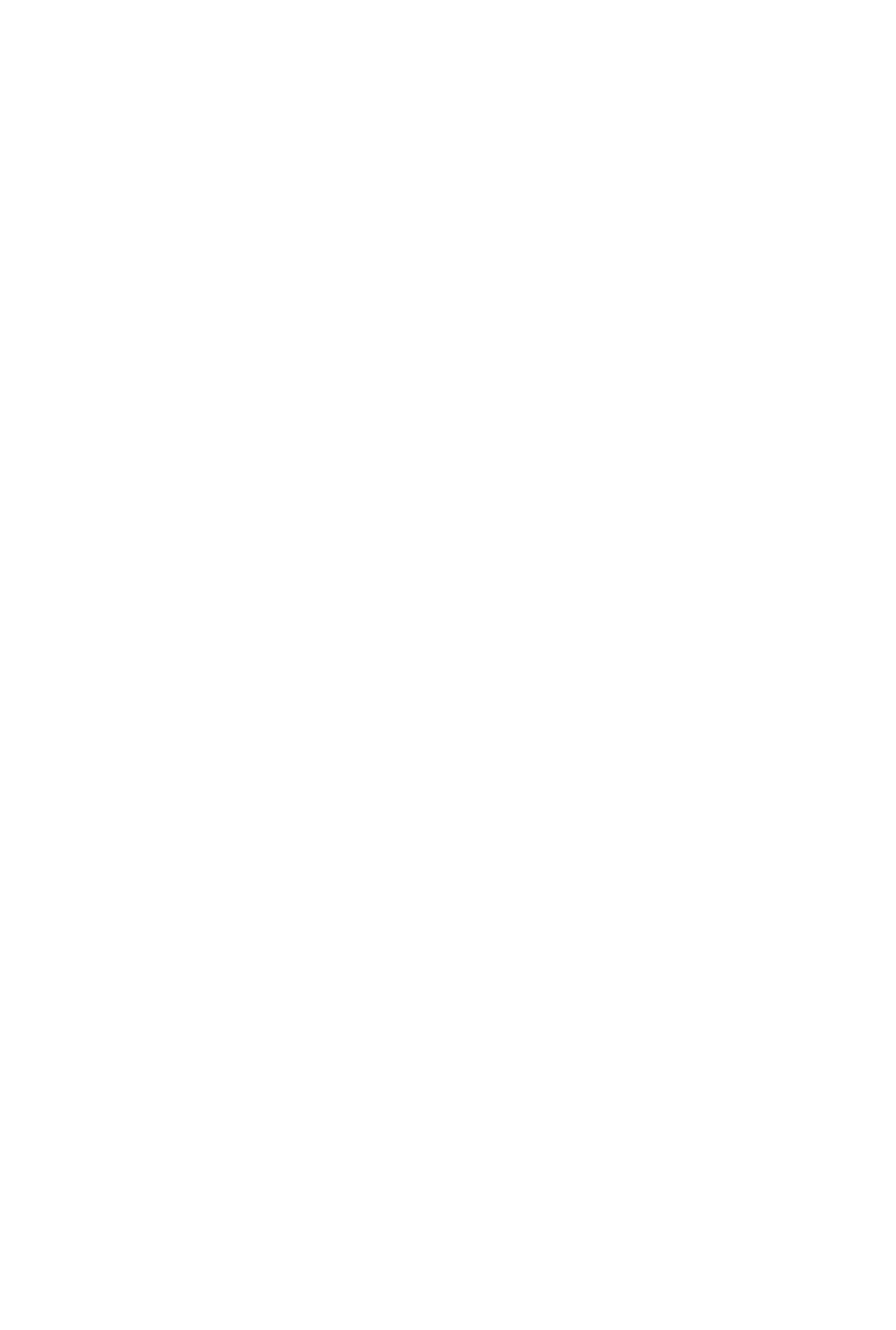Based on the element description, predict the bounding box coordinates (top-left x, top-left y, bottom-right x, bottom-right y) for the UI element in the screenshot: Terms & Conditions

[0.0, 0.925, 0.328, 0.951]